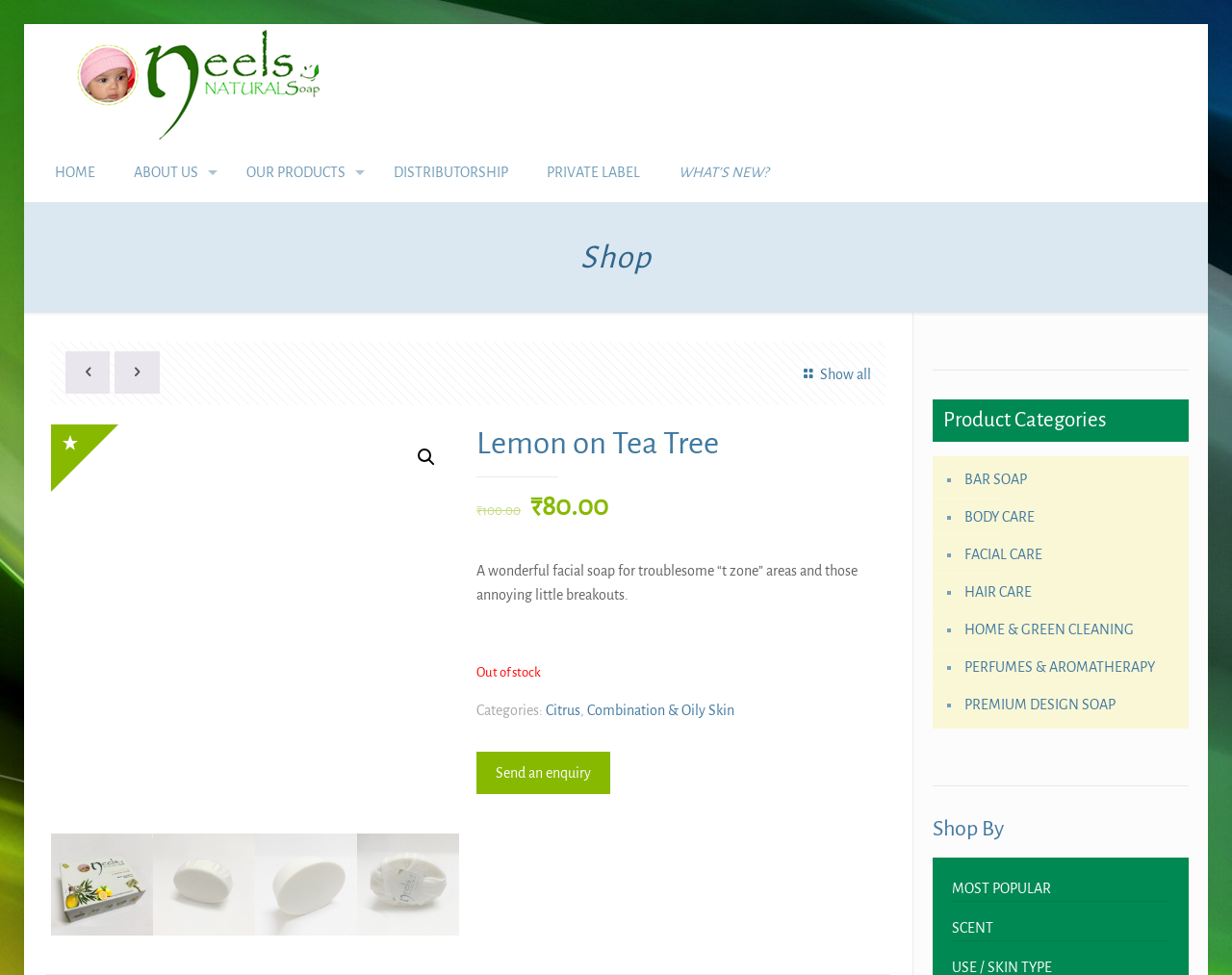What is the main title displayed on this webpage?

Lemon on Tea Tree